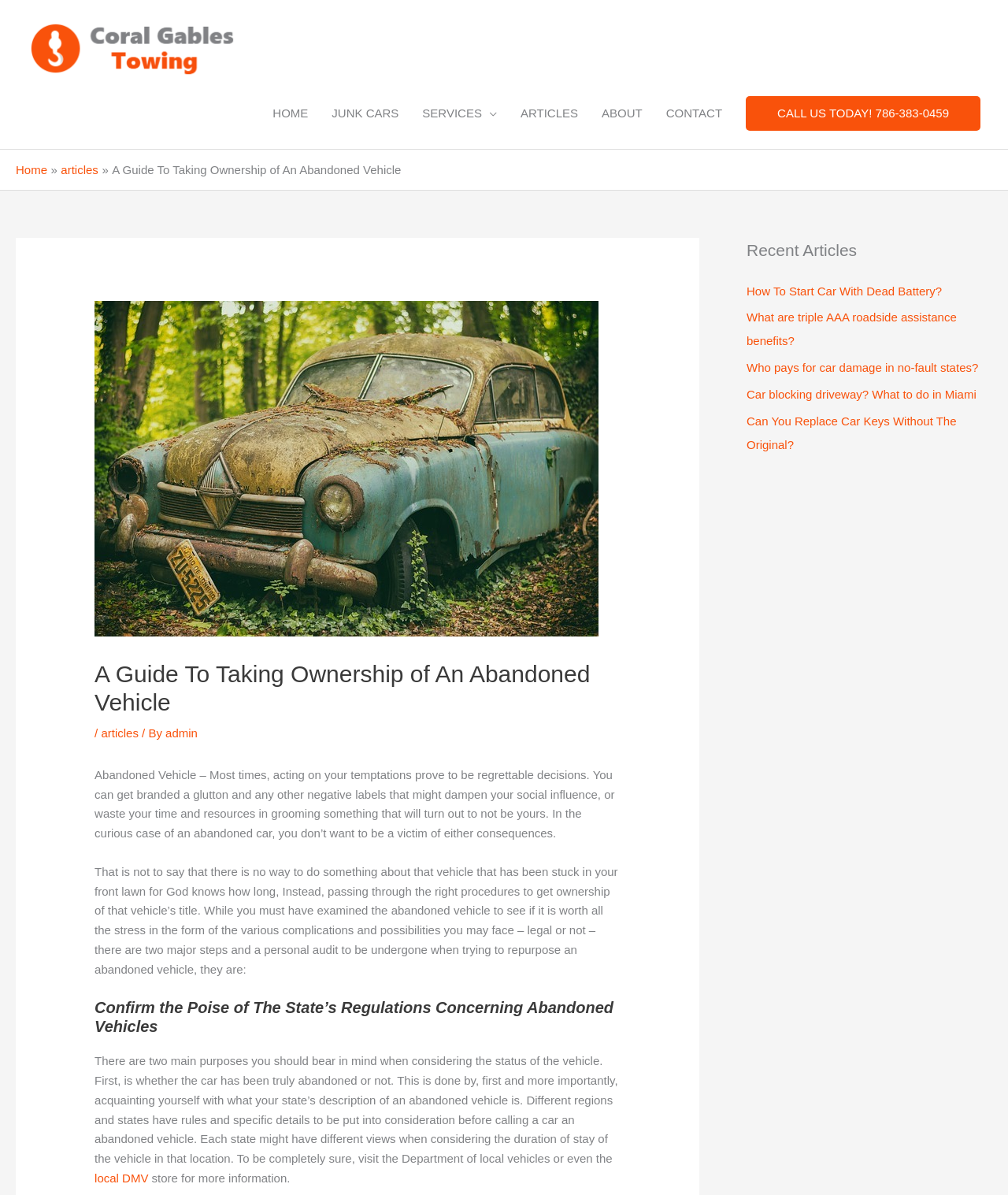Find the bounding box coordinates of the area that needs to be clicked in order to achieve the following instruction: "Leave a comment". The coordinates should be specified as four float numbers between 0 and 1, i.e., [left, top, right, bottom].

None